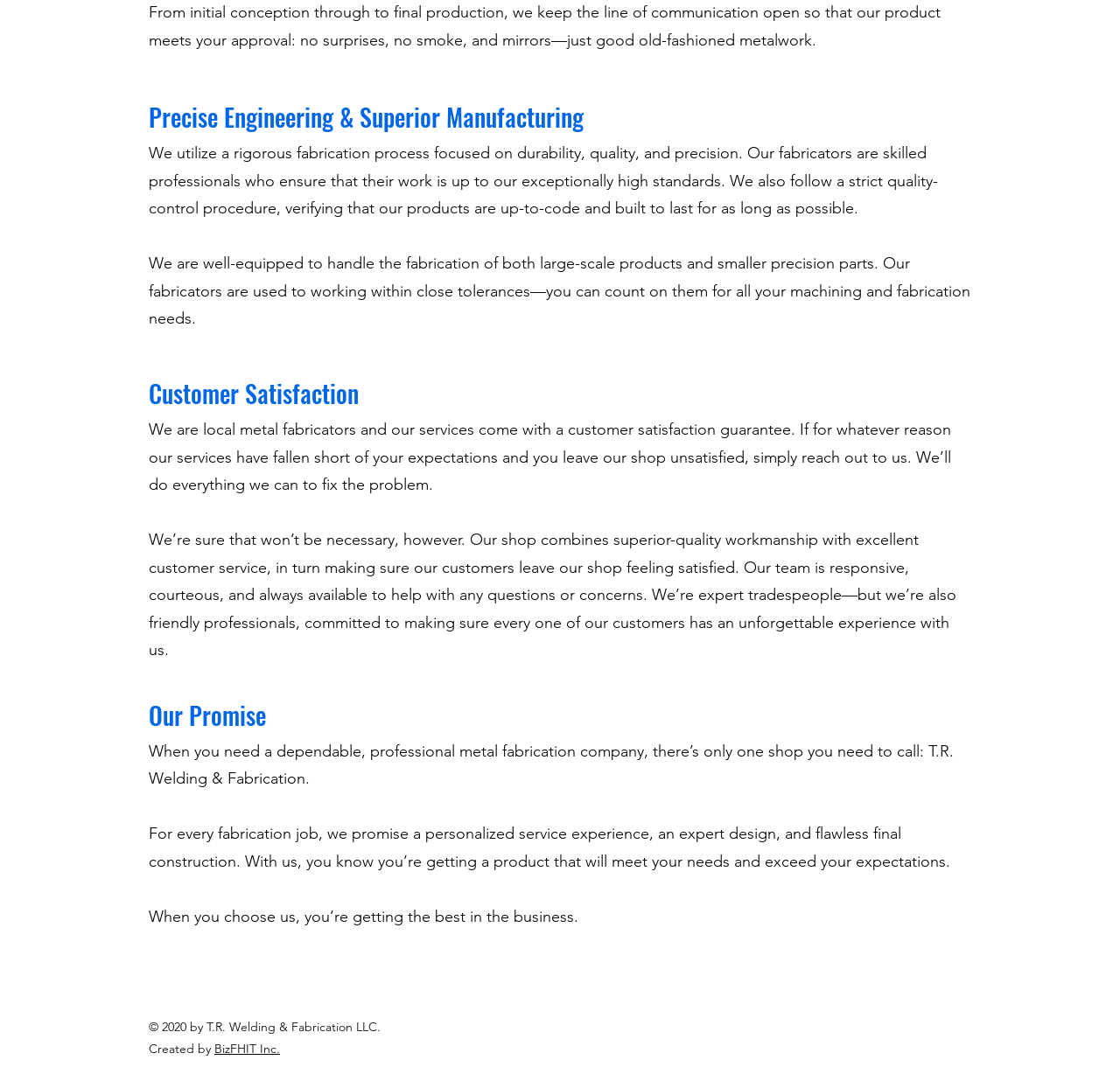What is the company's guarantee?
Please respond to the question with a detailed and well-explained answer.

The company's guarantee is mentioned in the 'Customer Satisfaction' section, which states that their services come with a customer satisfaction guarantee, and if the customer is not satisfied, they will do everything to fix the problem.